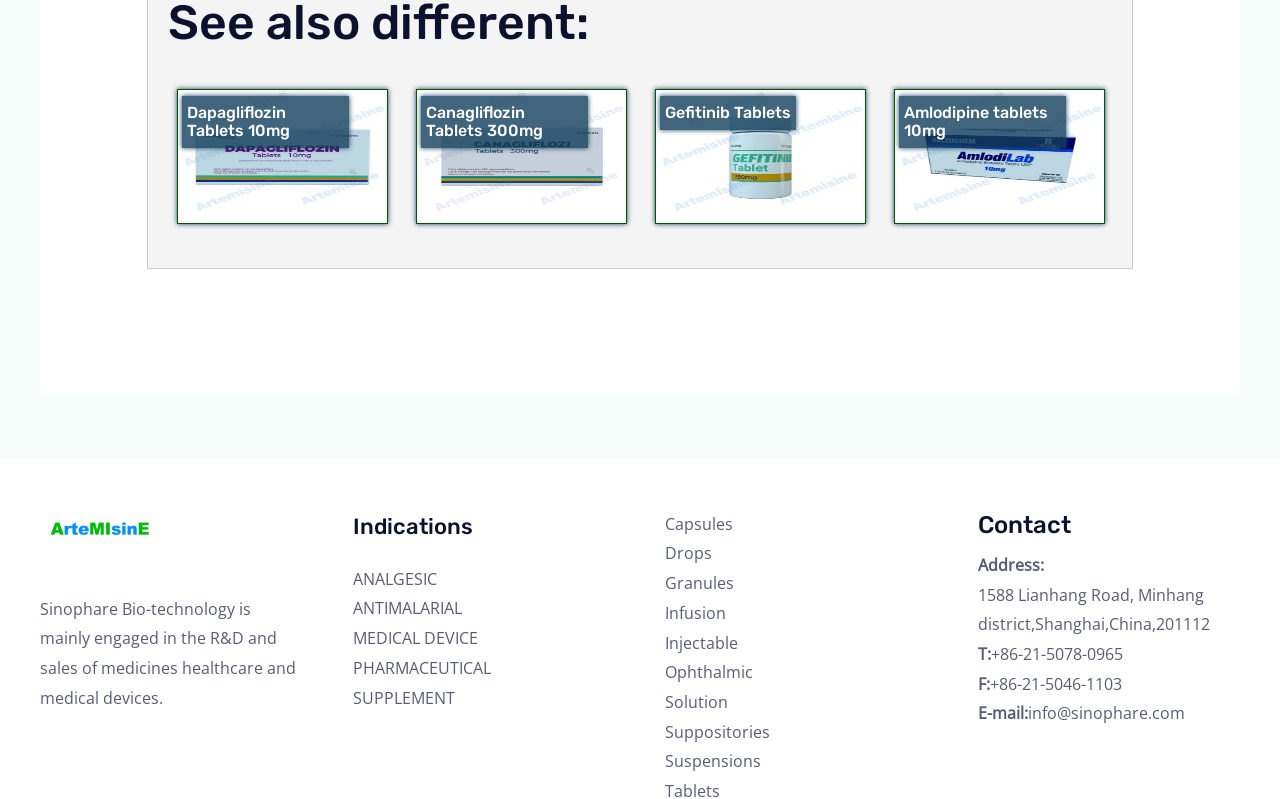Provide the bounding box coordinates for the area that should be clicked to complete the instruction: "Click on the 'Gefitinib Tablets' image".

[0.513, 0.112, 0.676, 0.279]